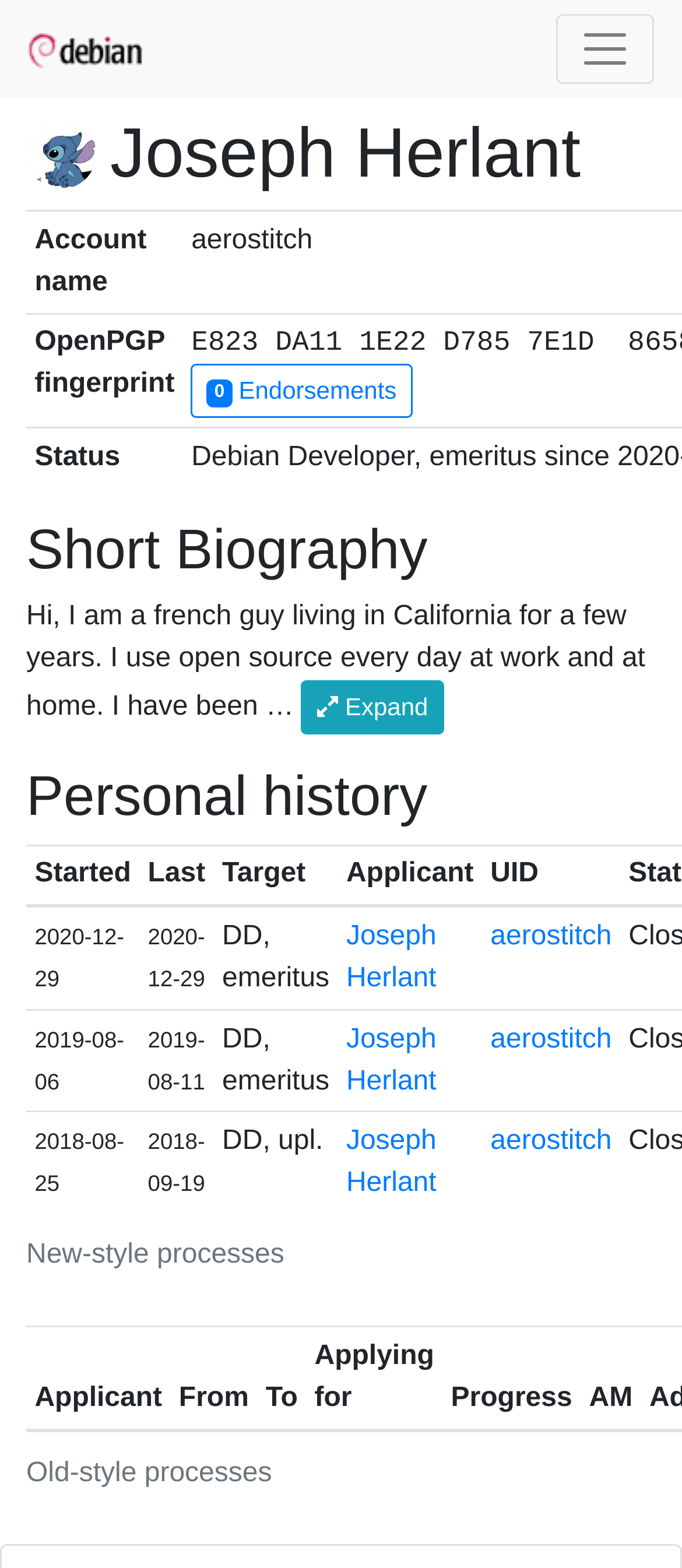Determine the bounding box coordinates for the element that should be clicked to follow this instruction: "View Joseph Herlant's profile". The coordinates should be given as four float numbers between 0 and 1, in the format [left, top, right, bottom].

[0.038, 0.071, 0.962, 0.125]